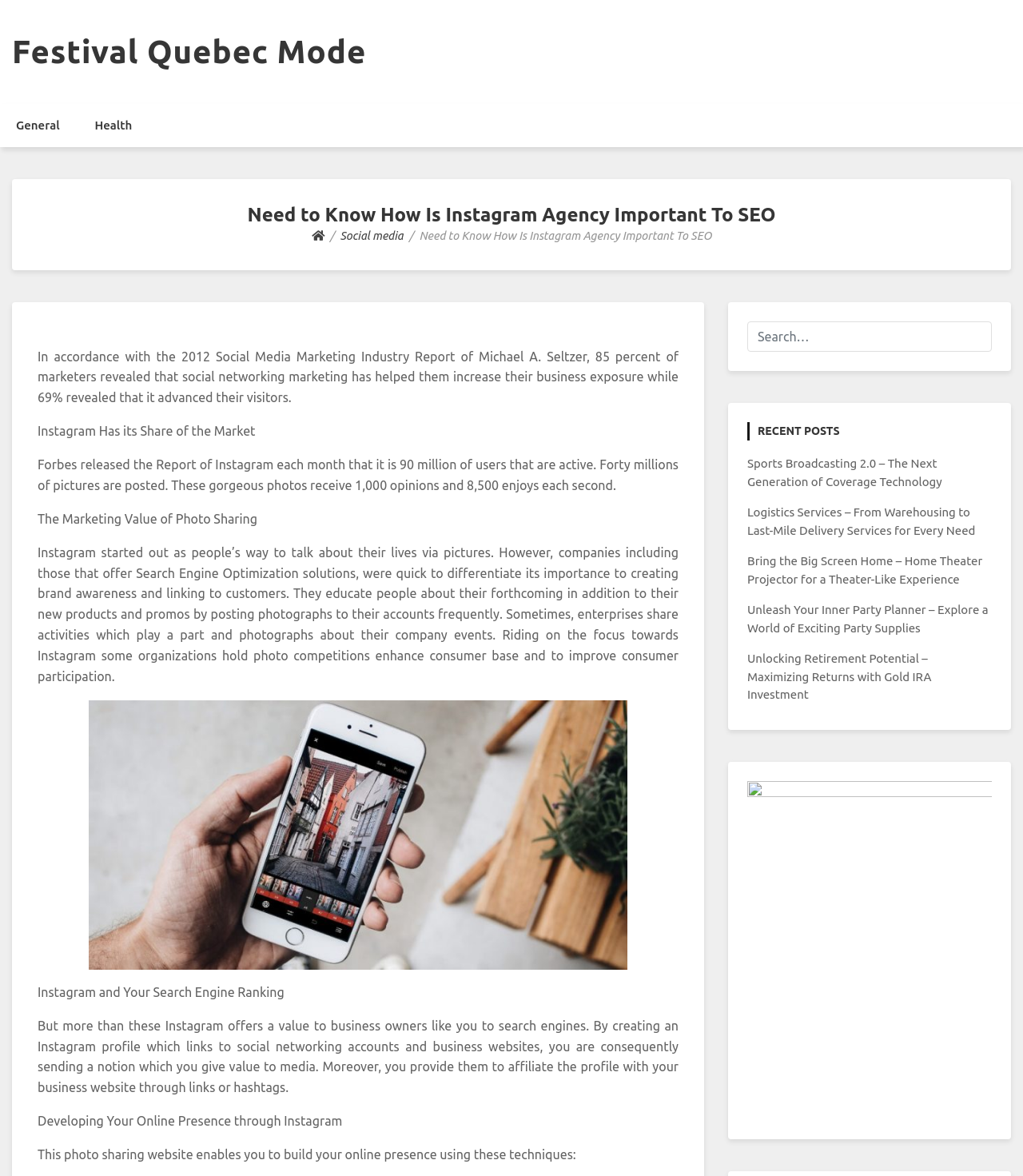Specify the bounding box coordinates for the region that must be clicked to perform the given instruction: "Click on Festival Quebec Mode link".

[0.012, 0.029, 0.358, 0.059]